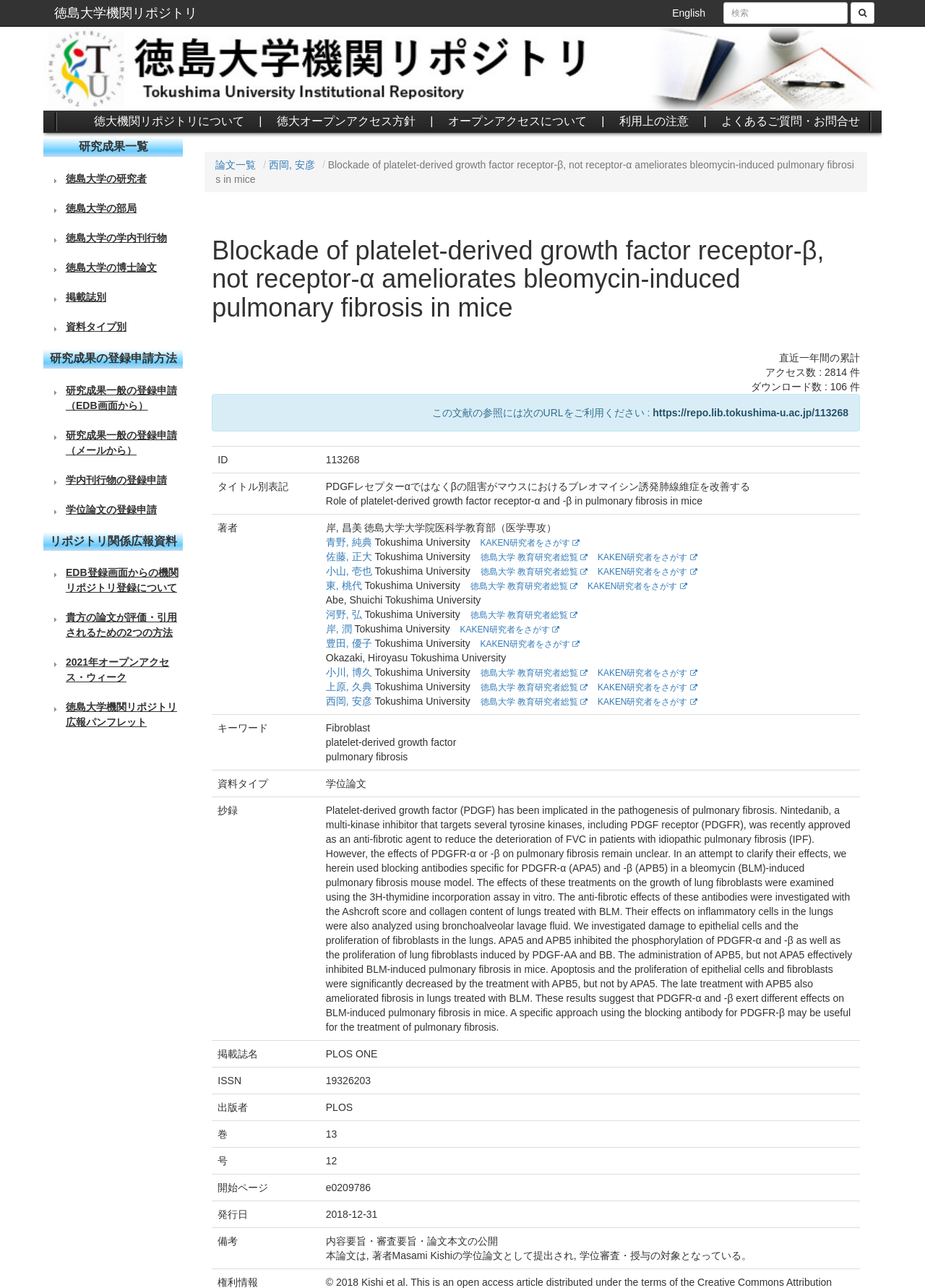What is the title of the research paper?
Refer to the image and provide a one-word or short phrase answer.

Blockade of platelet-derived growth factor receptor-β, not receptor-α ameliorates bleomycin-induced pulmonary fibrosis in mice